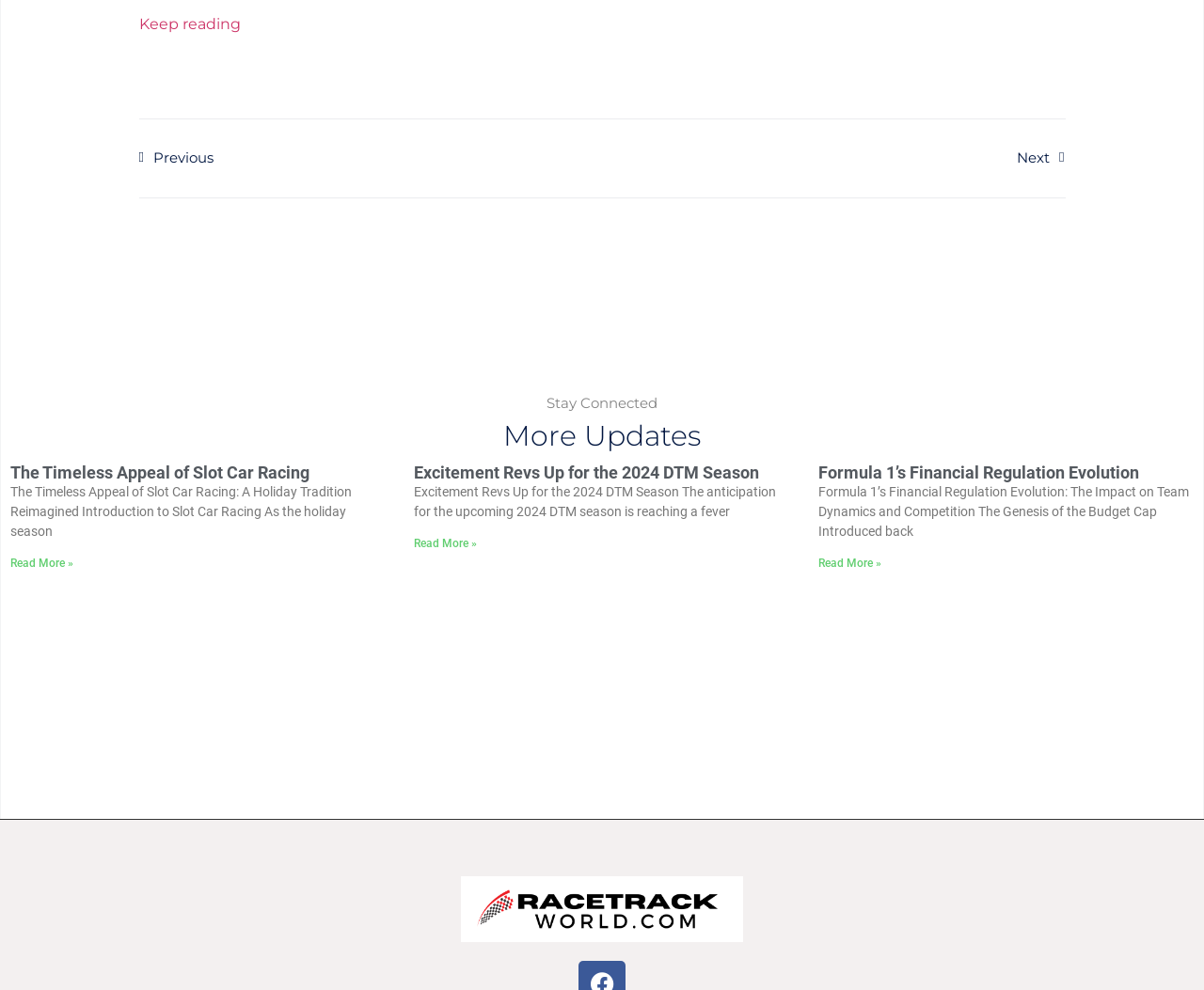Please answer the following question using a single word or phrase: What is the title of the first article?

The Timeless Appeal of Slot Car Racing